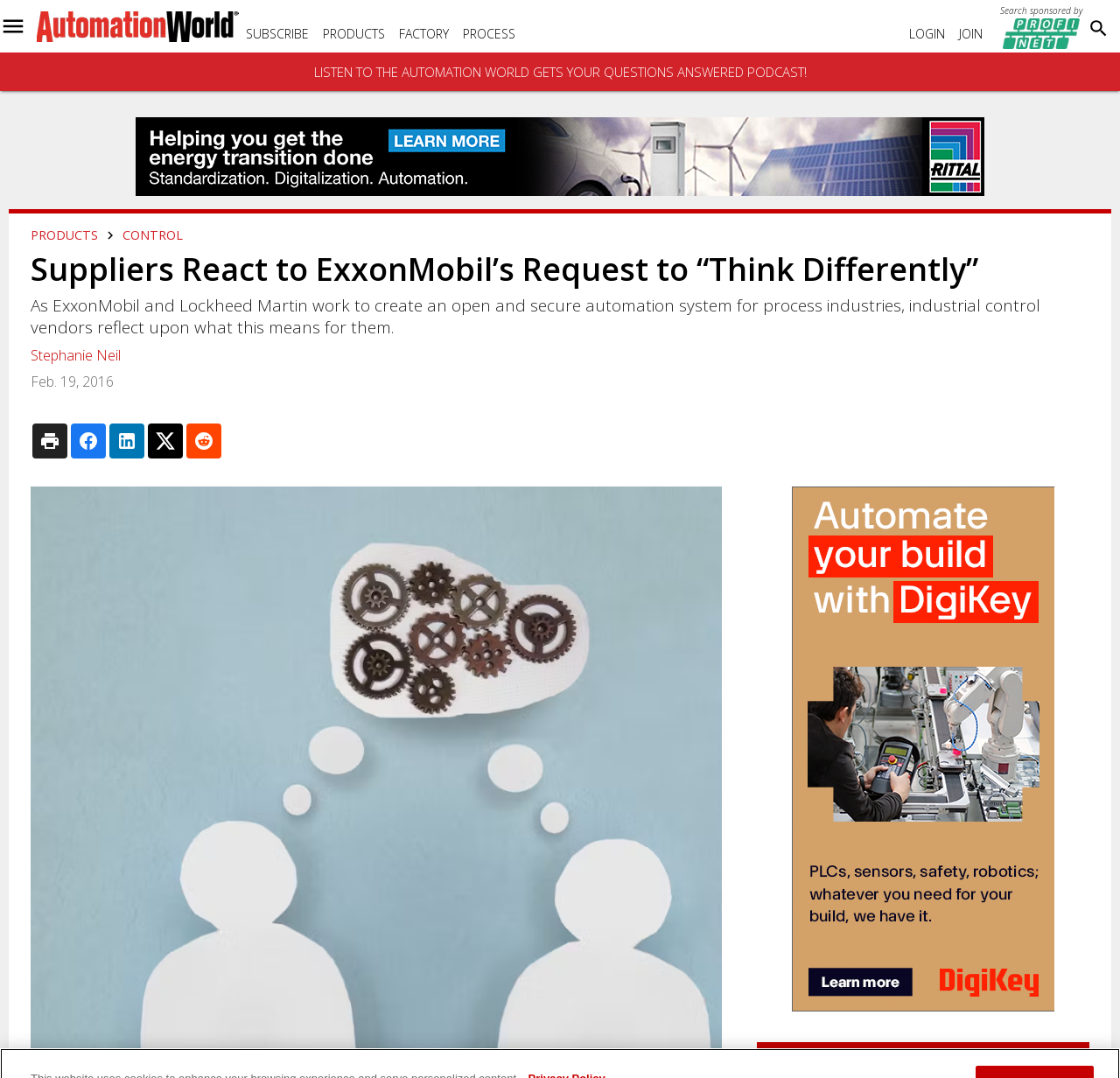Identify the primary heading of the webpage and provide its text.

Suppliers React to ExxonMobil’s Request to “Think Differently”